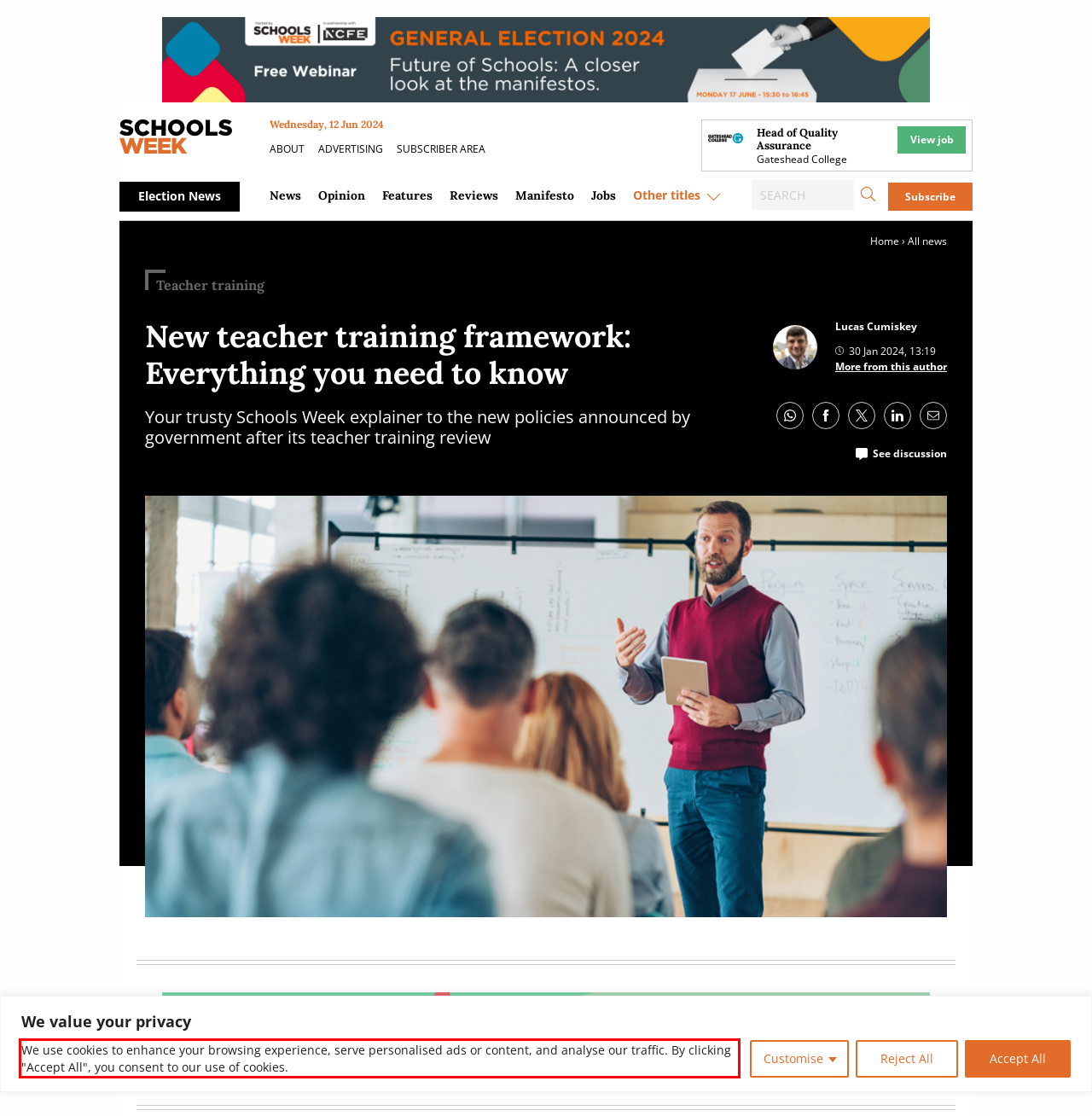Please perform OCR on the text within the red rectangle in the webpage screenshot and return the text content.

We use cookies to enhance your browsing experience, serve personalised ads or content, and analyse our traffic. By clicking "Accept All", you consent to our use of cookies.